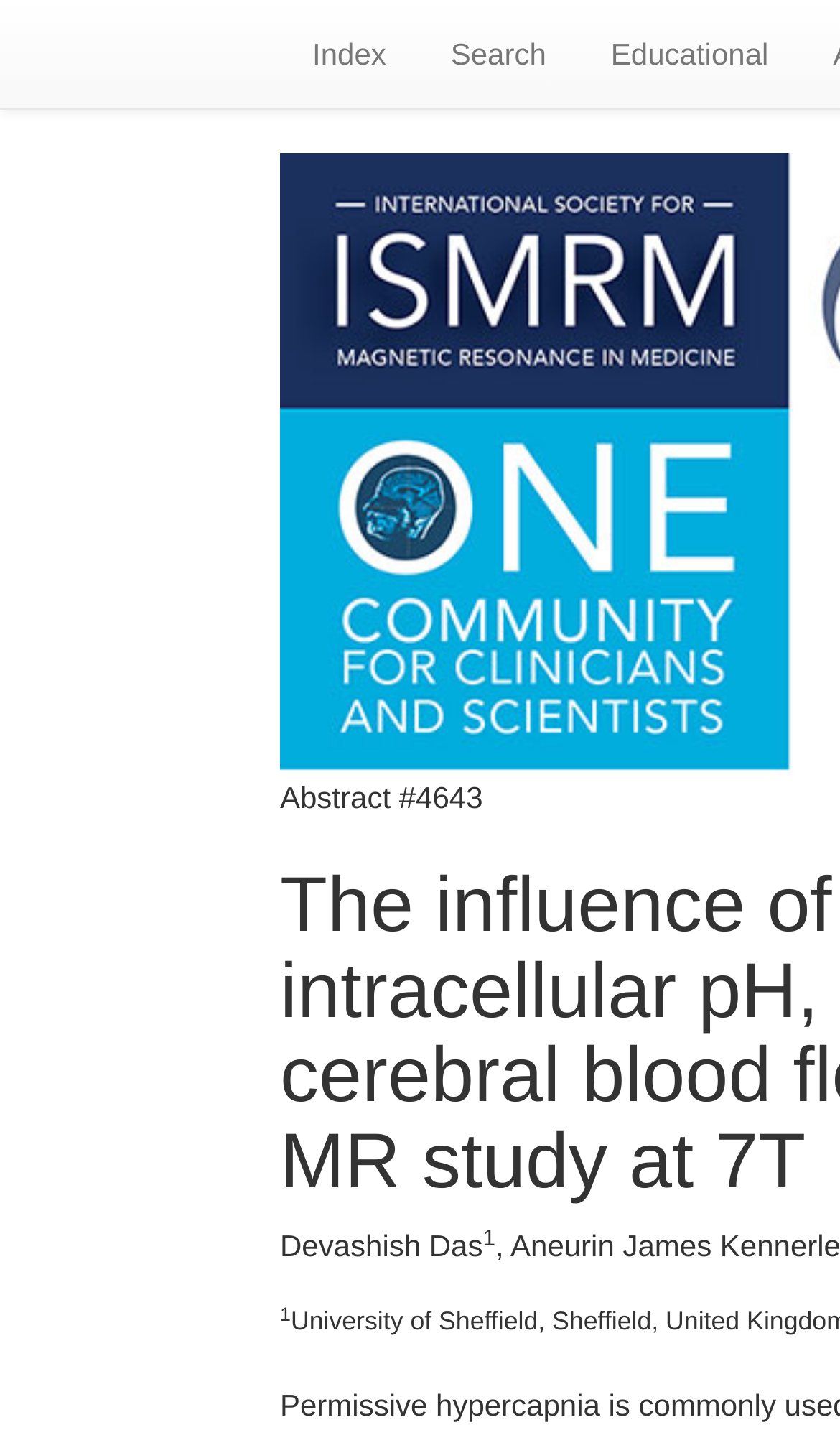Identify the bounding box for the given UI element using the description provided. Coordinates should be in the format (top-left x, top-left y, bottom-right x, bottom-right y) and must be between 0 and 1. Here is the description: Index

[0.333, 0.0, 0.498, 0.075]